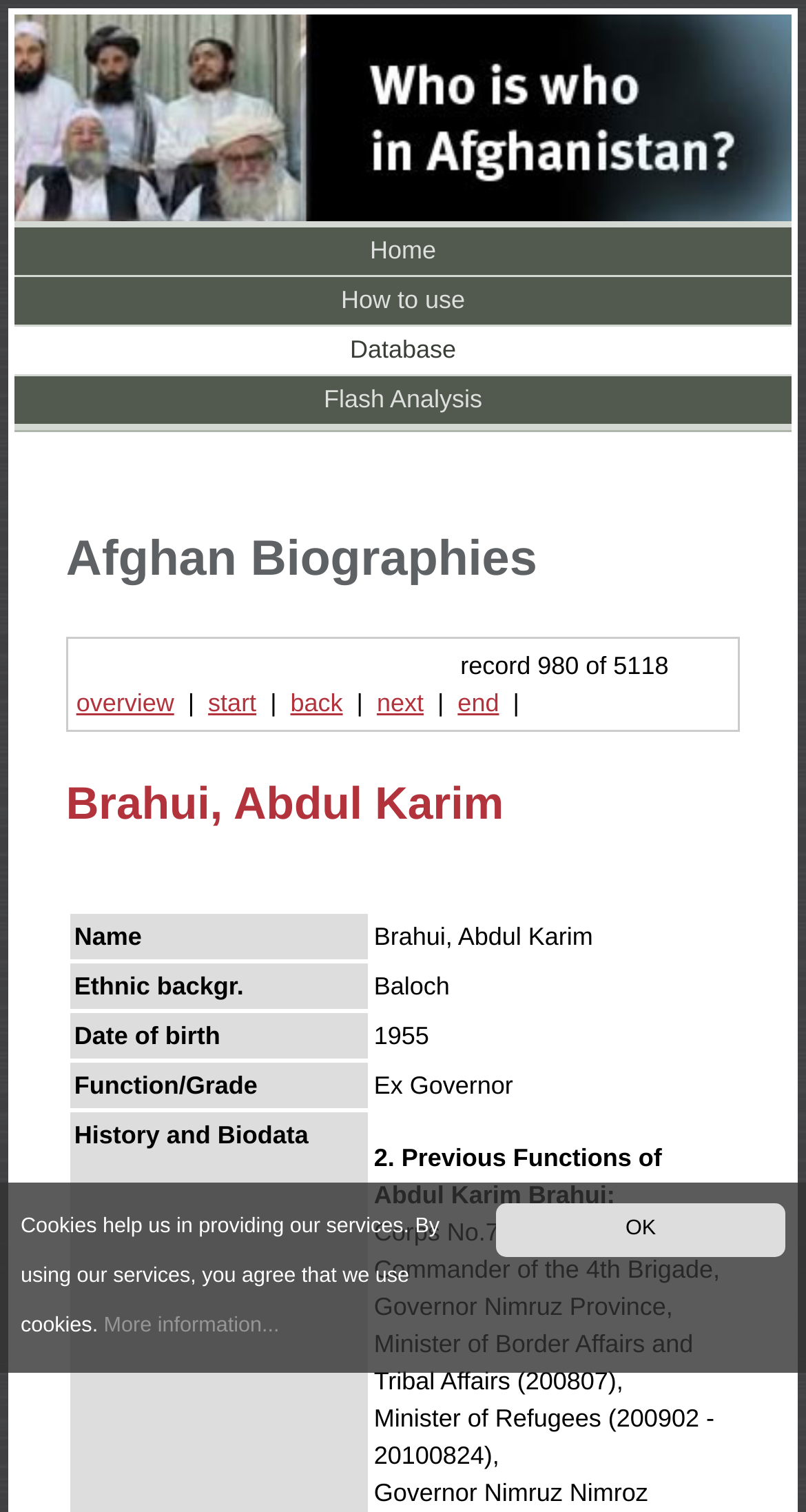Identify the bounding box coordinates of the area you need to click to perform the following instruction: "view flash analysis".

[0.018, 0.249, 0.982, 0.28]